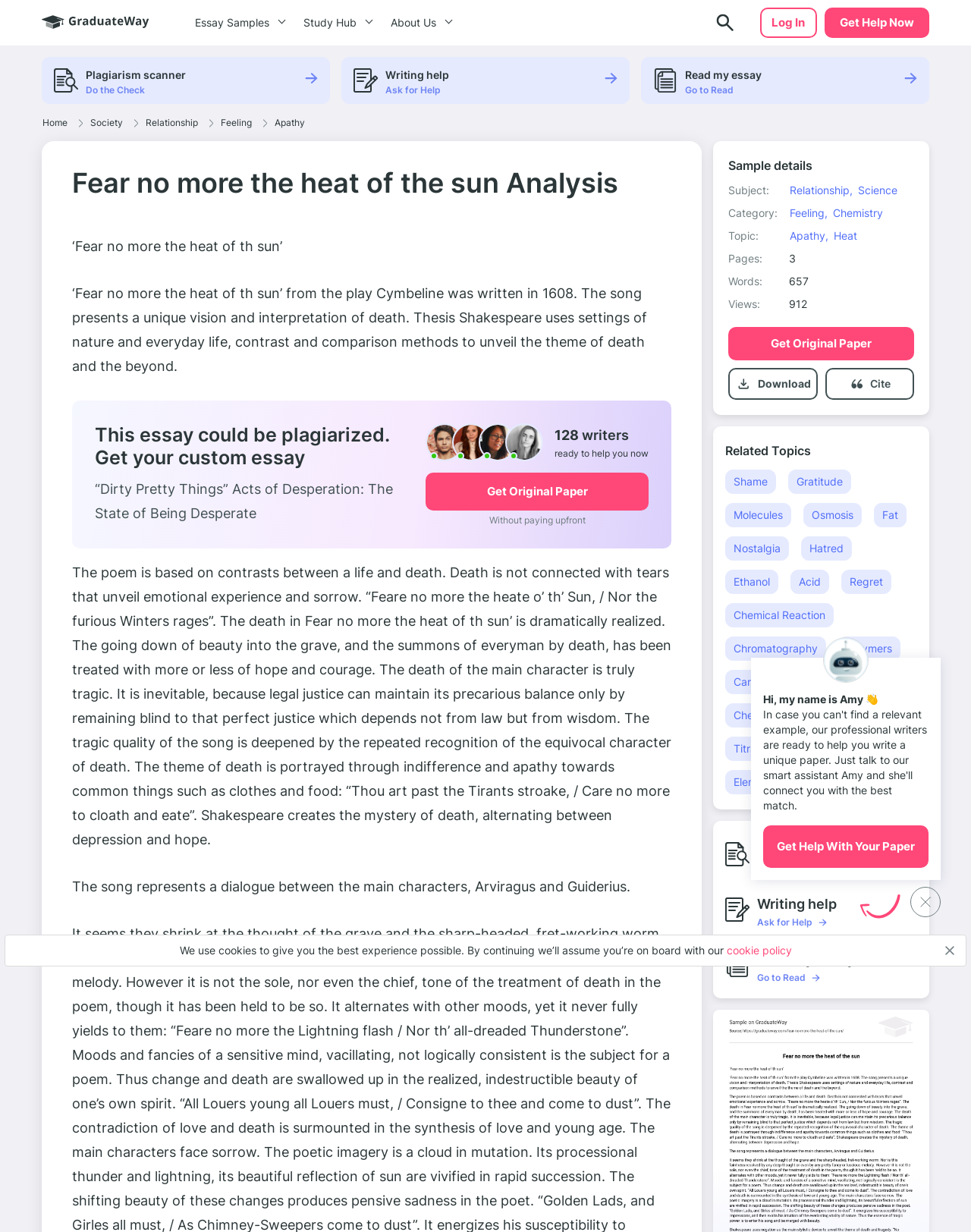Identify and provide the bounding box for the element described by: "here".

None